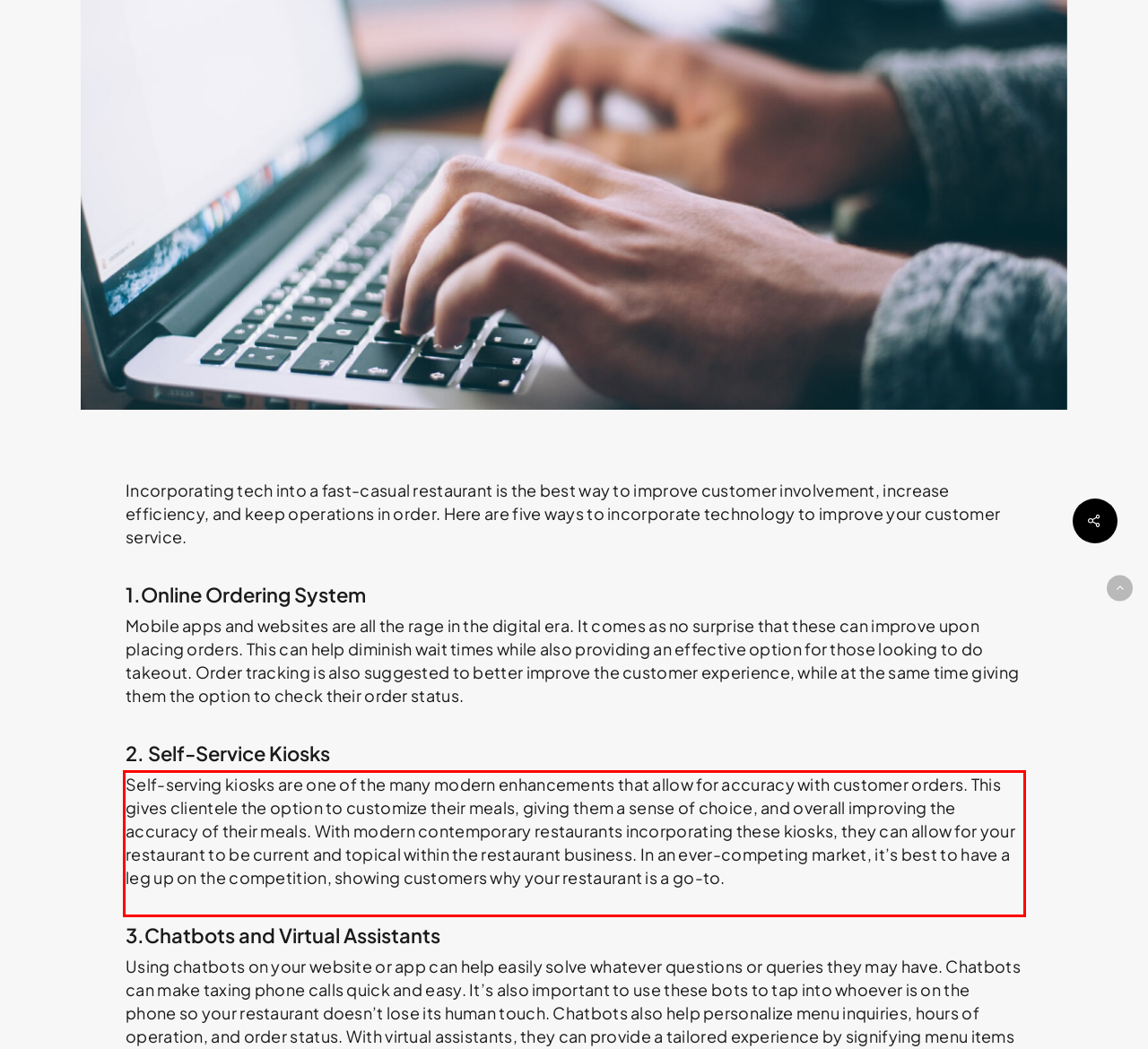Given a screenshot of a webpage with a red bounding box, please identify and retrieve the text inside the red rectangle.

Self-serving kiosks are one of the many modern enhancements that allow for accuracy with customer orders. This gives clientele the option to customize their meals, giving them a sense of choice, and overall improving the accuracy of their meals. With modern contemporary restaurants incorporating these kiosks, they can allow for your restaurant to be current and topical within the restaurant business. In an ever-competing market, it’s best to have a leg up on the competition, showing customers why your restaurant is a go-to.